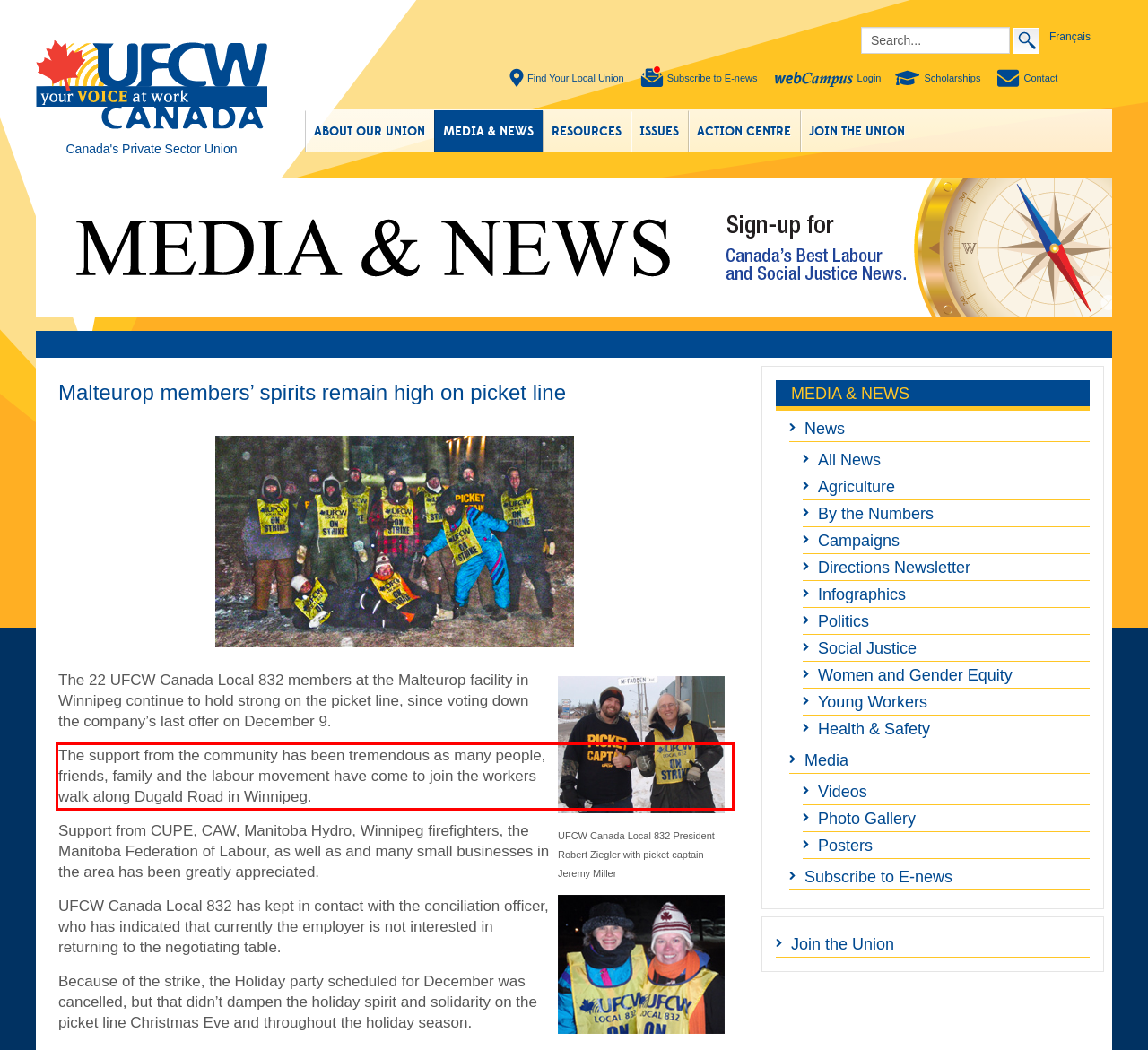You are provided with a screenshot of a webpage featuring a red rectangle bounding box. Extract the text content within this red bounding box using OCR.

The support from the community has been tremendous as many people, friends, family and the labour movement have come to join the workers walk along Dugald Road in Winnipeg.